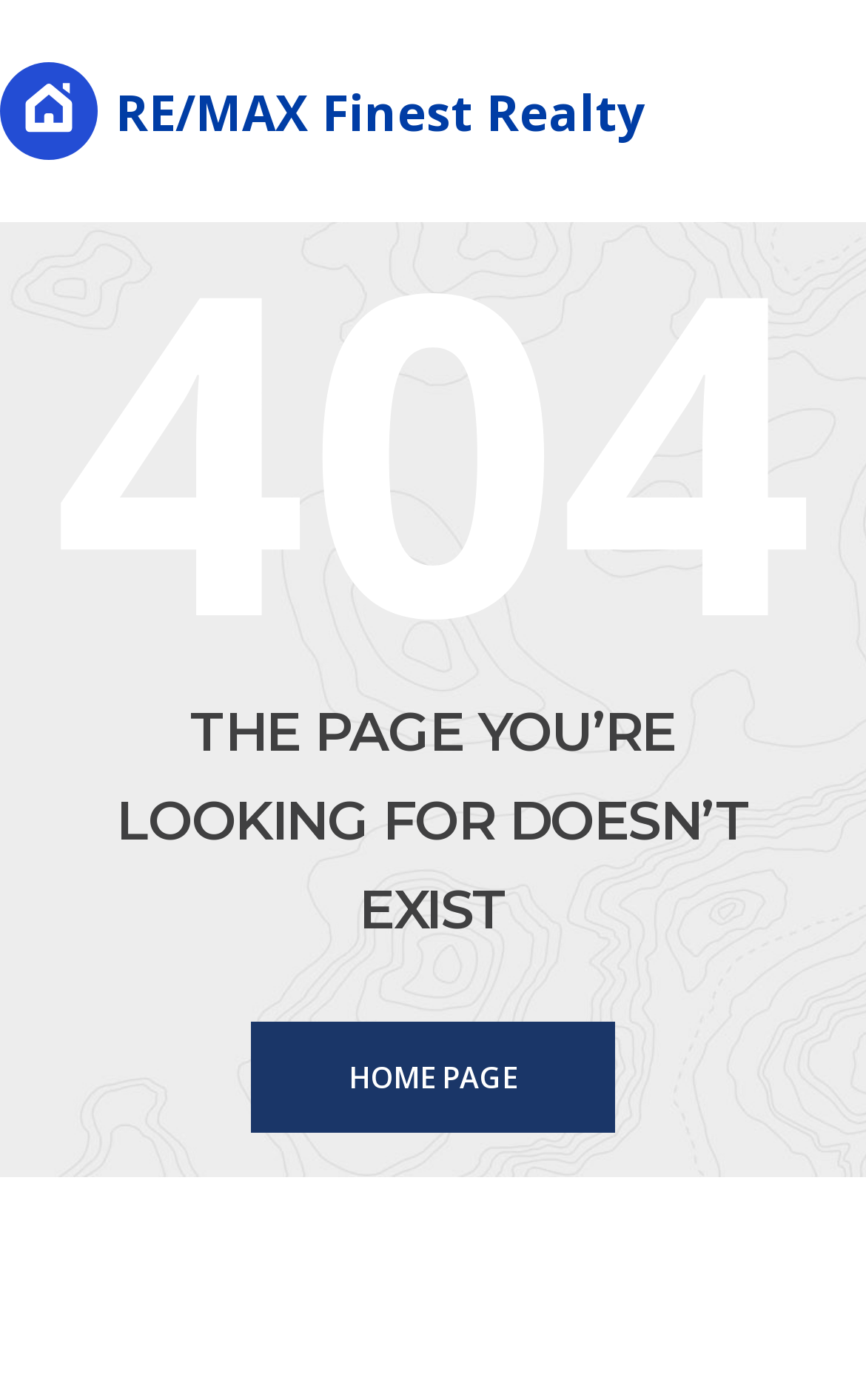Extract the bounding box of the UI element described as: "Home page".

[0.29, 0.73, 0.71, 0.809]